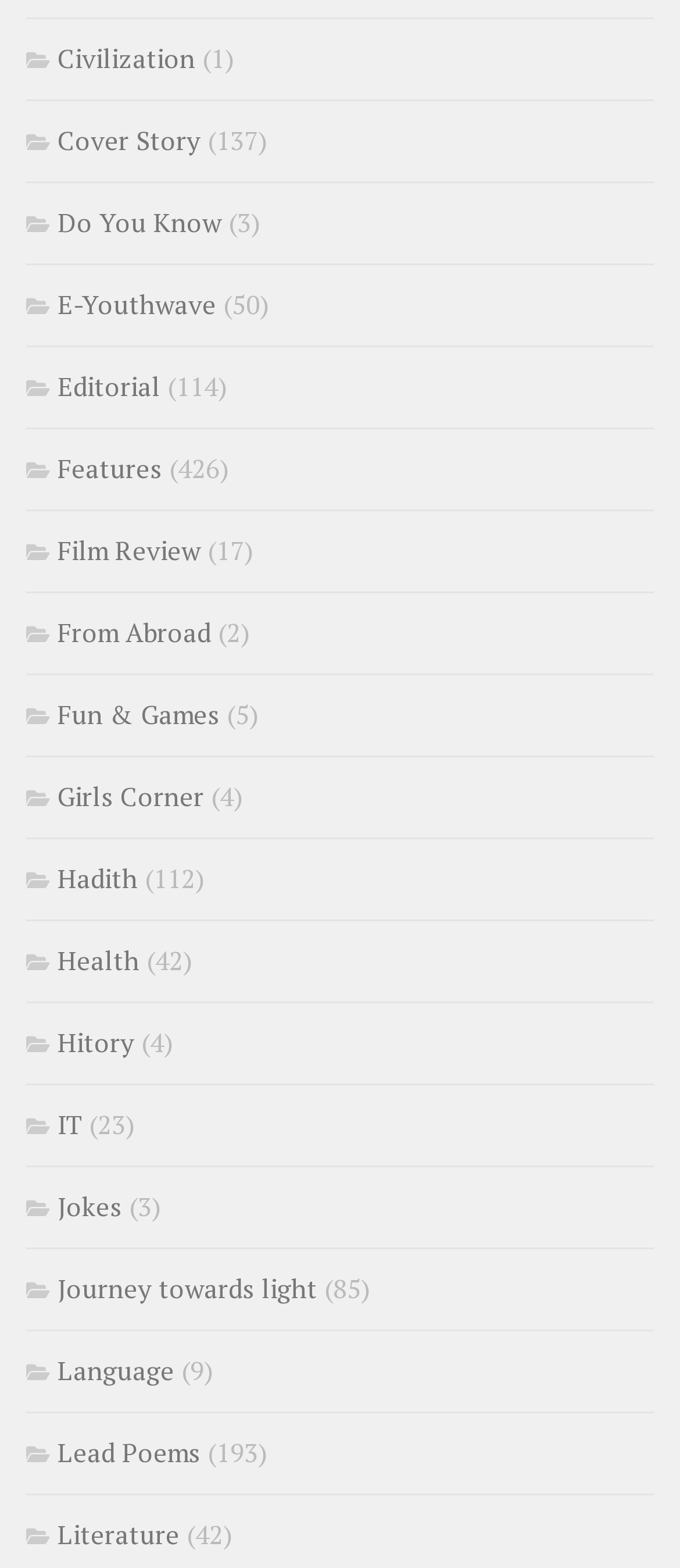Based on the element description Girls Corner, identify the bounding box of the UI element in the given webpage screenshot. The coordinates should be in the format (top-left x, top-left y, bottom-right x, bottom-right y) and must be between 0 and 1.

[0.038, 0.497, 0.3, 0.519]